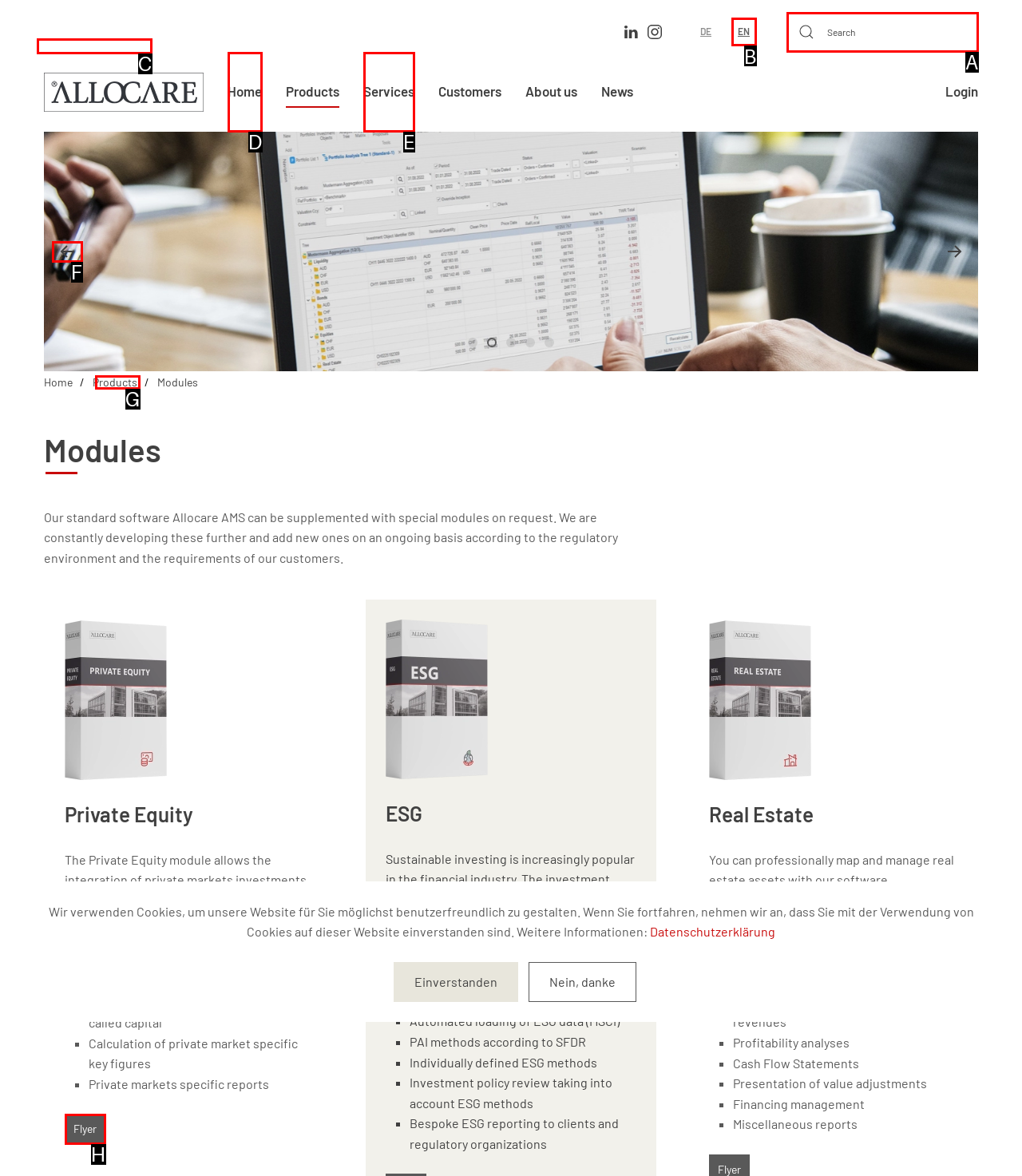Given the description: Skip to main content, identify the matching option. Answer with the corresponding letter.

C